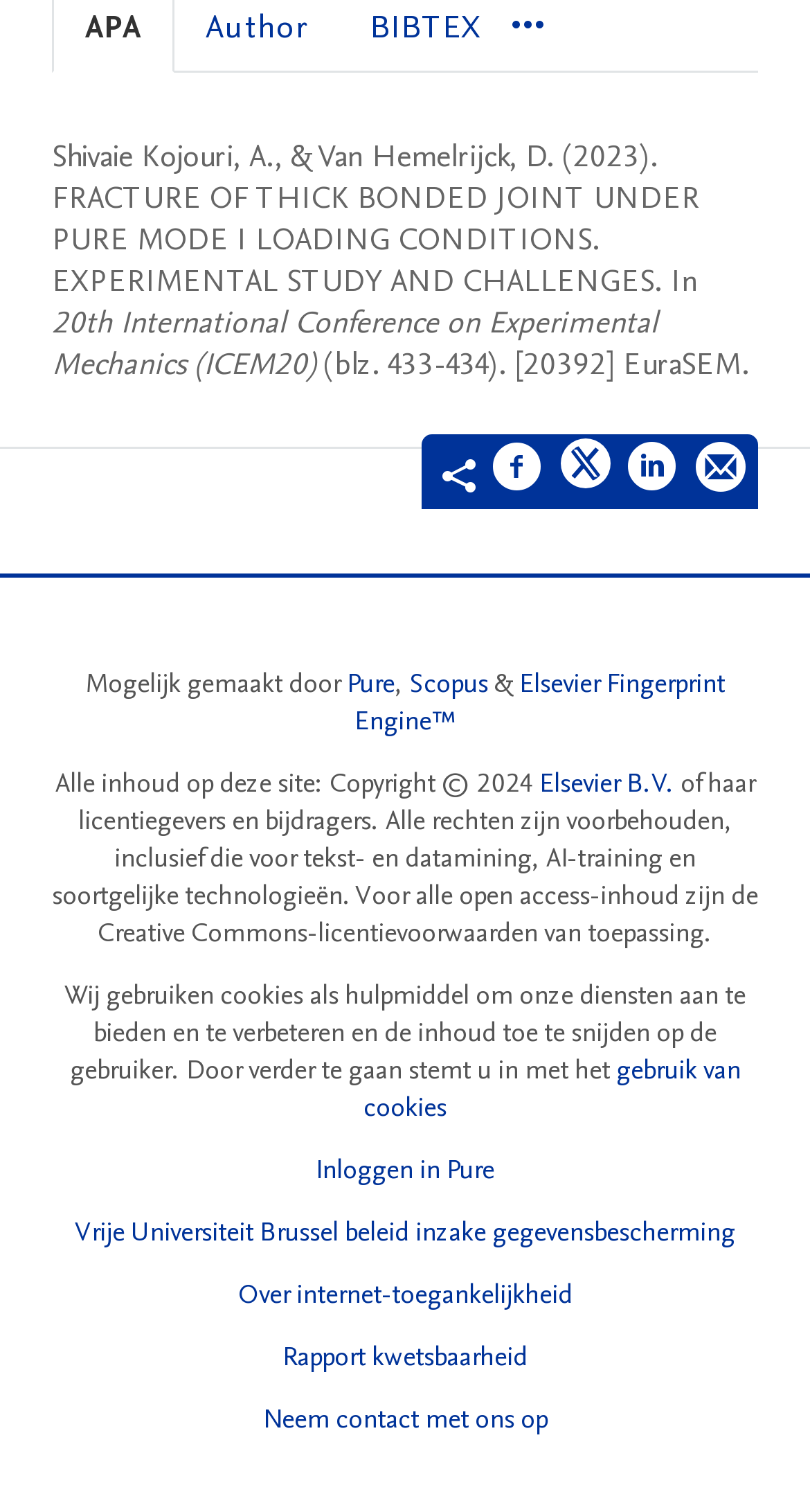Determine the coordinates of the bounding box for the clickable area needed to execute this instruction: "Share on Facebook".

[0.608, 0.291, 0.672, 0.333]